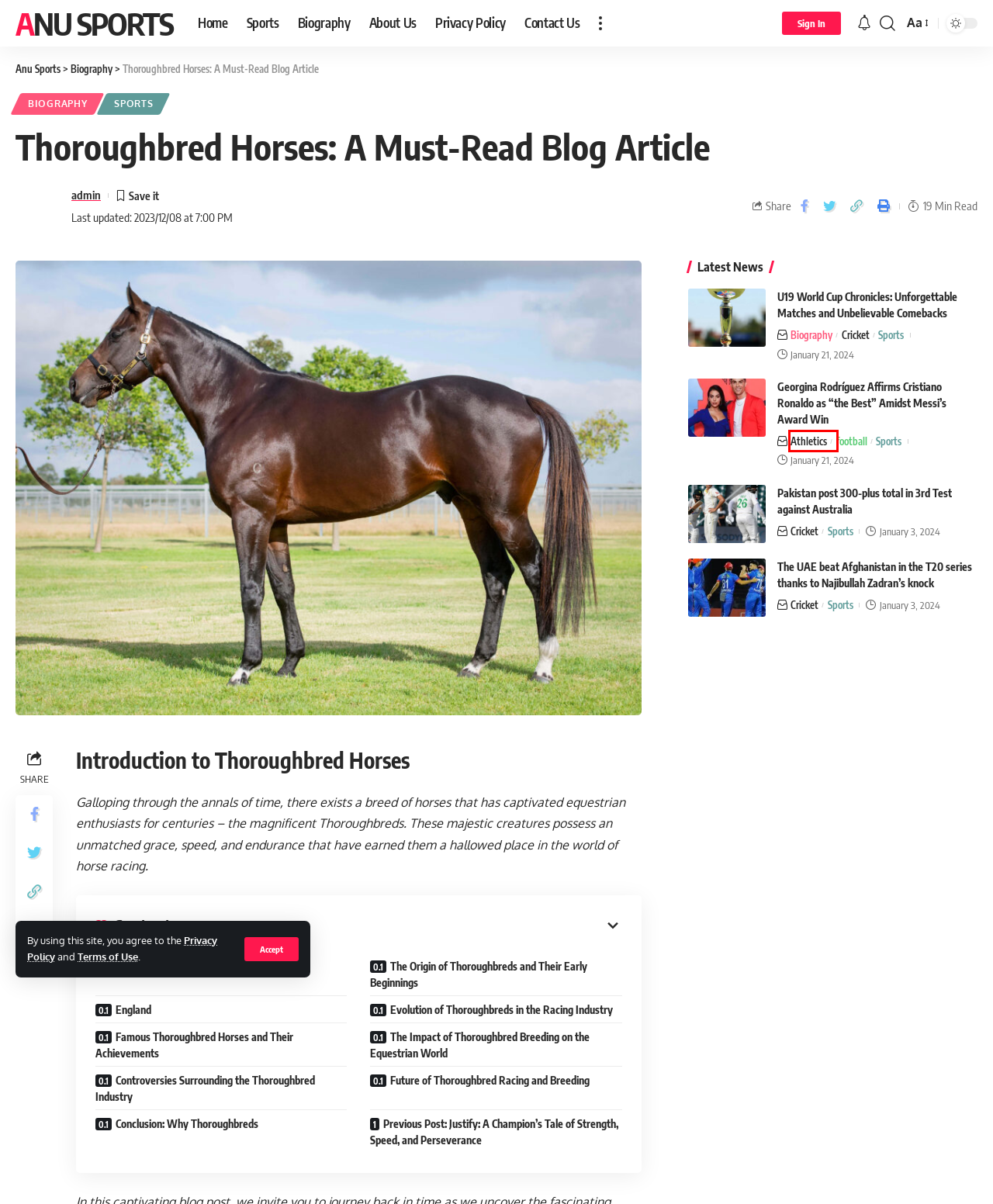Observe the provided screenshot of a webpage with a red bounding box around a specific UI element. Choose the webpage description that best fits the new webpage after you click on the highlighted element. These are your options:
A. Athletics Archives - Anu Sports
B. U19 World Cup Chronicles: Unforgettable Matches and Unbelievable Comebacks - Anu Sports
C. Default Home 5 - Anu Sports
D. Georgina Rodríguez Affirms Cristiano Ronaldo as "the Best" Amidst Messi's Award Win - Anu Sports
E. Default Home 3 - Anu Sports
F. Cricket Archives - Anu Sports
G. Sports Archives - Anu Sports
H. Biography Archives - Anu Sports

A